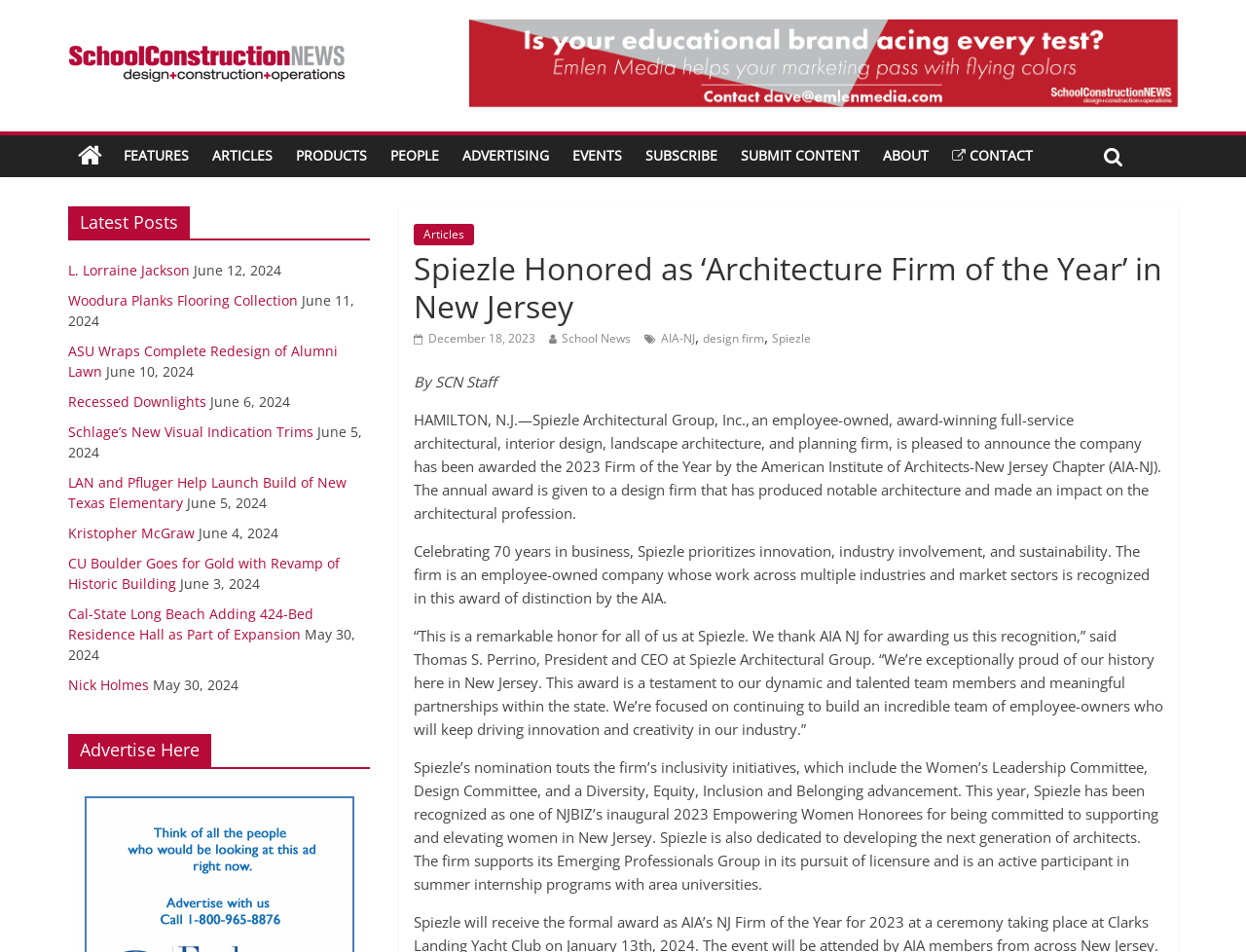Please identify the bounding box coordinates of the clickable area that will fulfill the following instruction: "Read the article 'Spiezle Honored as ‘Architecture Firm of the Year’ in New Jersey'". The coordinates should be in the format of four float numbers between 0 and 1, i.e., [left, top, right, bottom].

[0.332, 0.258, 0.934, 0.342]